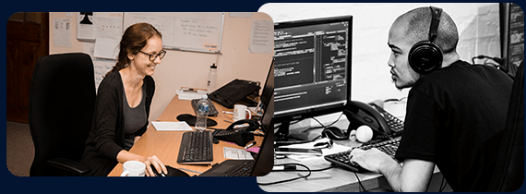Offer a detailed explanation of what is depicted in the image.

The image presents a dynamic collage highlighting two KRS developers engrossed in their work. On the left, a woman sits at a desk, focused on her computer screen, with an air of concentration as she navigates through her tasks. Her workspace, filled with notes and a cup of coffee, suggests a collaborative and productive environment.

On the right, a man, wearing headphones, is intensely engaged with programming on his screen, symbolizing deep focus and technical expertise. The contrasting setups reflect a diversity of roles within the development team at KRS, showcasing their commitment and skills in back-end development. This visual encapsulates the collaborative essence of KRS as they innovate and deliver tech solutions.